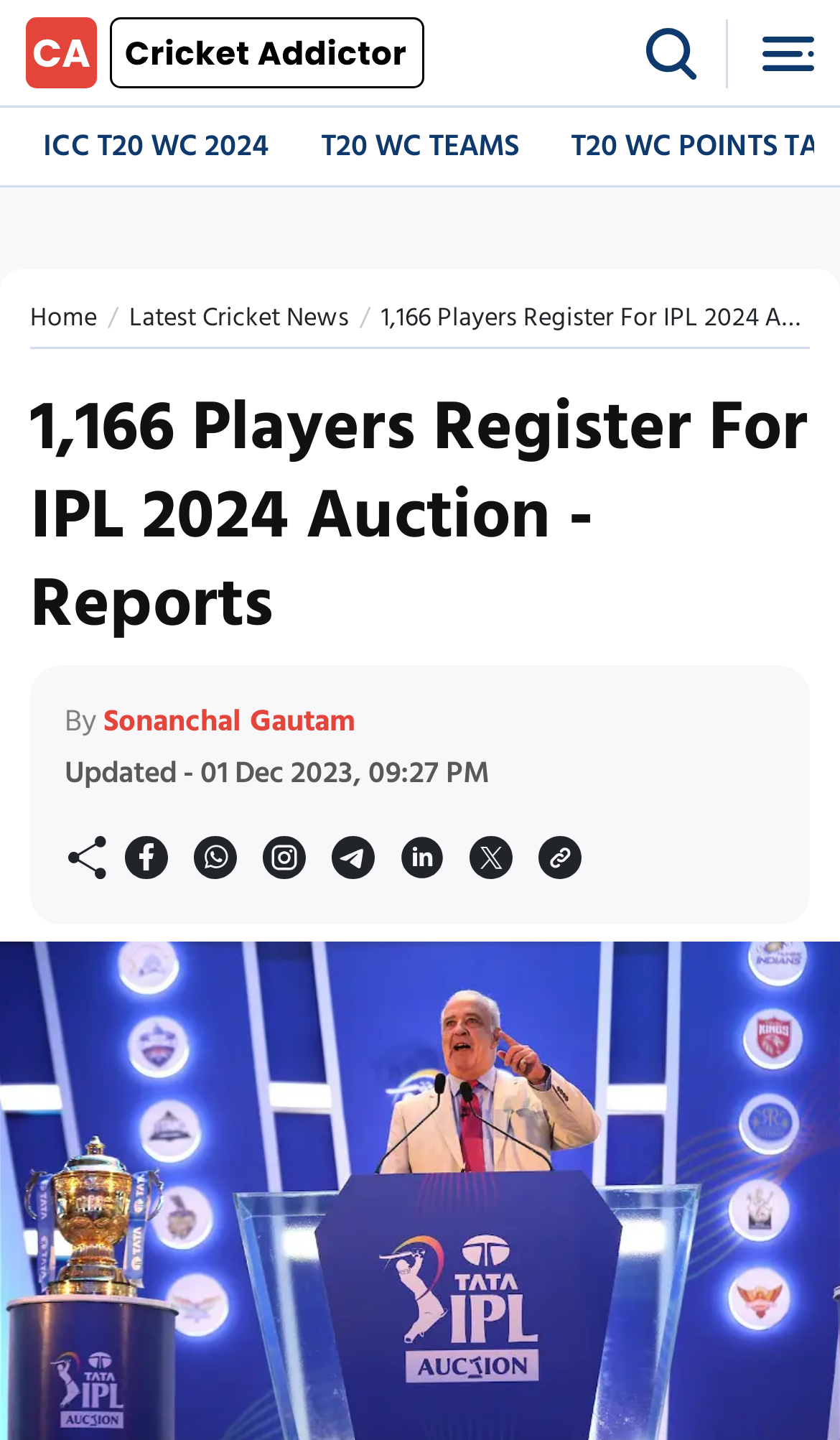Answer the question below with a single word or a brief phrase: 
How many images are there in the article?

9